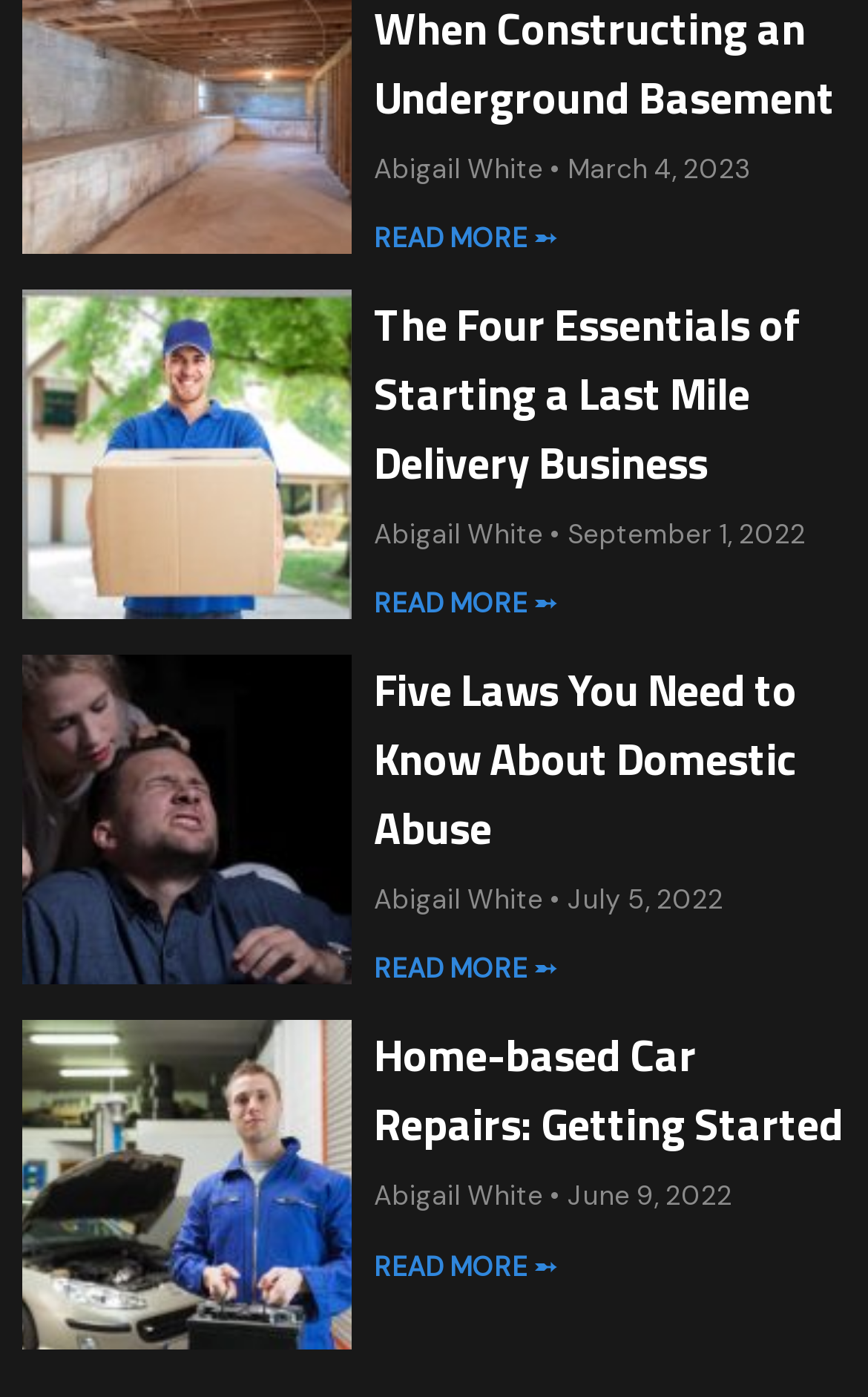How many articles are on this webpage? Using the information from the screenshot, answer with a single word or phrase.

3